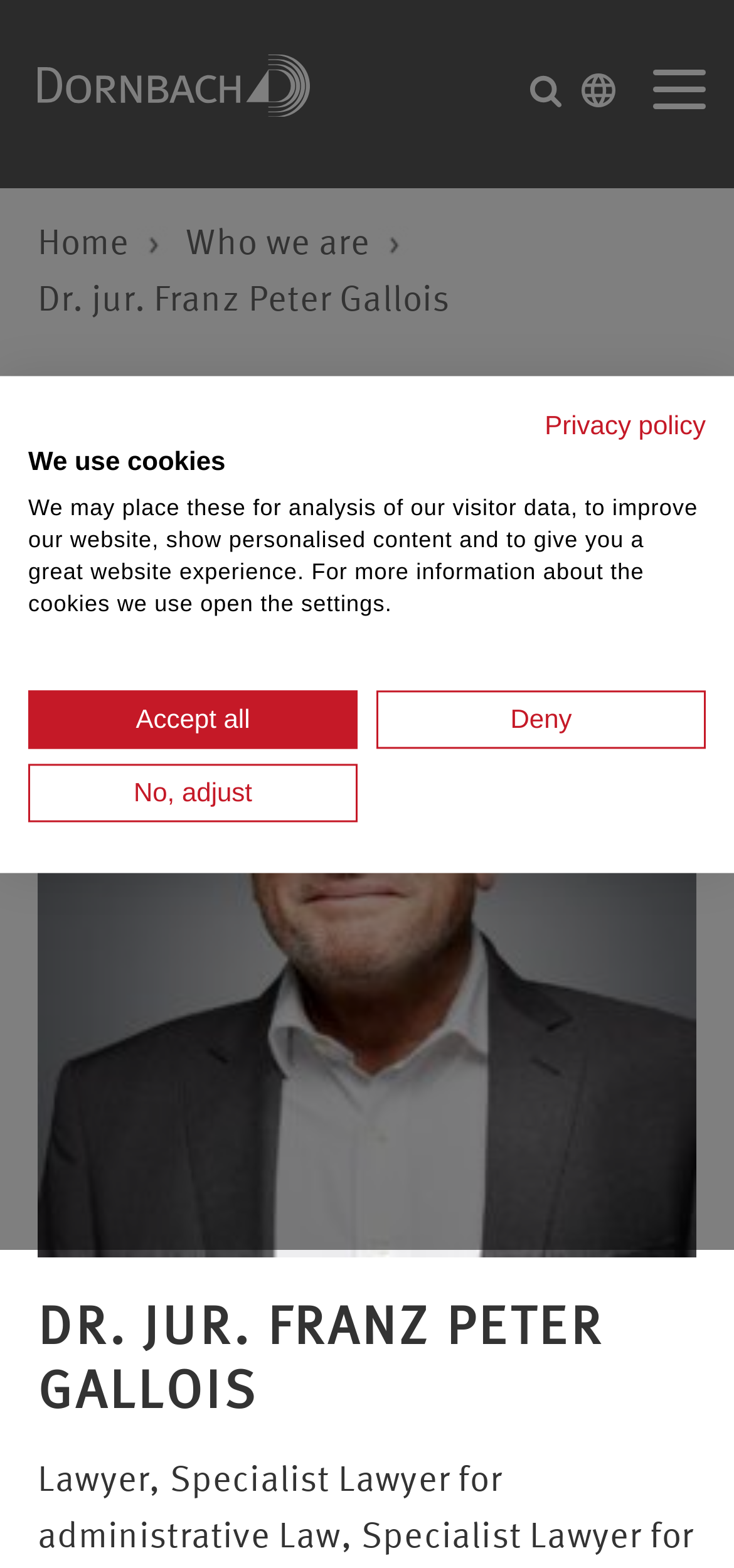Produce a meticulous description of the webpage.

The webpage appears to be the homepage of Dornbach, a medium-sized auditing and tax consultancy company in Germany. At the top left, there is a link to the company's name, "Dornbach", and an image is positioned to the right of it. Below these elements, there is a search bar with a placeholder text "Search...".

To the right of the search bar, there are three links for language selection: German, English, and Chinese. Above these language links, there is a navigation menu with links to "Home", "Who we are", and other pages.

The main content of the page is dedicated to Dr. jur. Franz Peter Gallois, with a photo of him taking up most of the space. Above the photo, there is a link to "BACK TO OVERVIEW" with an arrow icon. The doctor's name is displayed in a large heading below the photo.

At the bottom of the page, there are links to the "Privacy policy" and a section about cookies used on the website. This section includes a brief description of how the cookies are used and three buttons to manage cookie settings: "Accept all", "Deny", and "No, adjust".